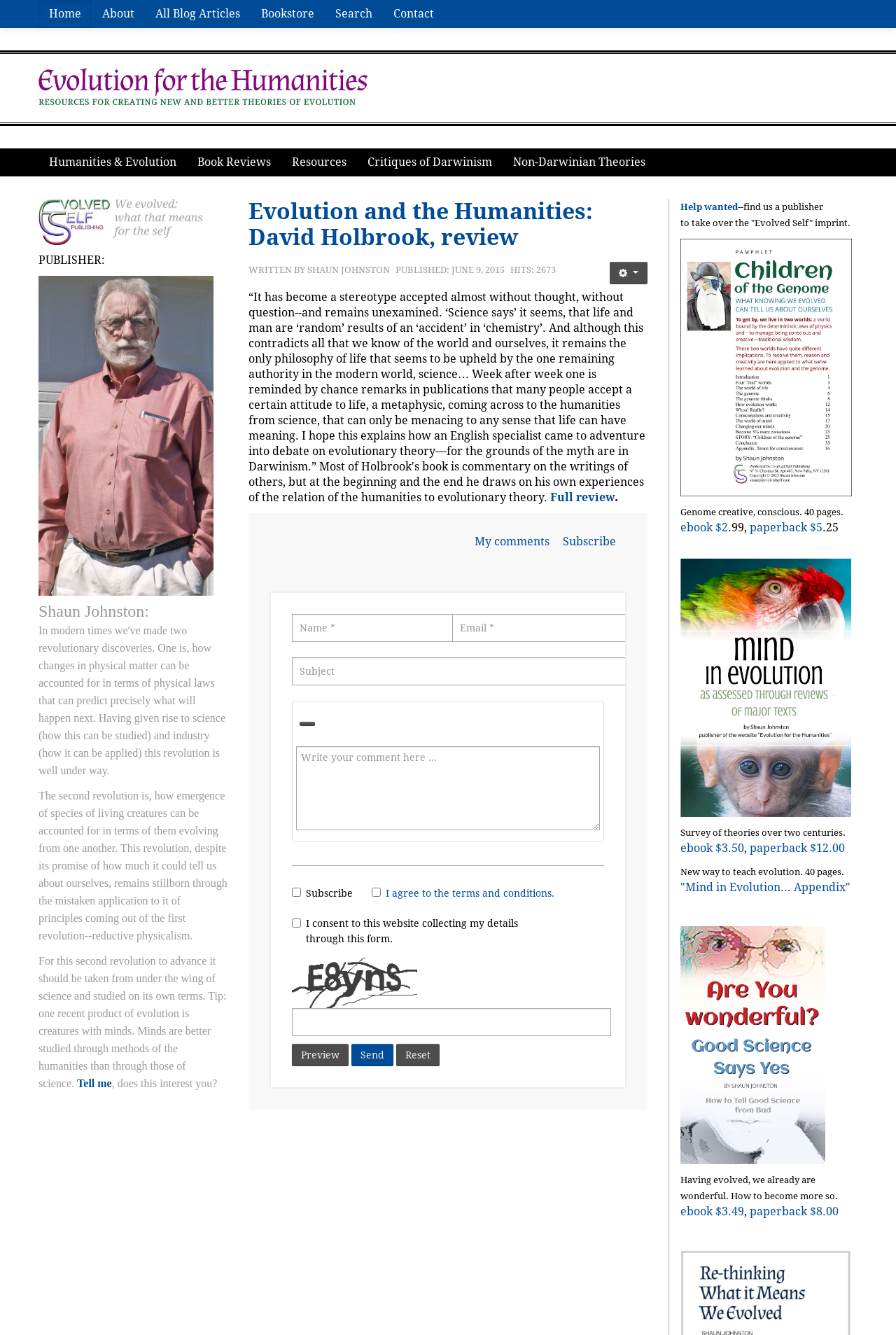What is the title of the blog post?
Look at the image and answer the question using a single word or phrase.

Evolution and the Humanities: David Holbrook, review